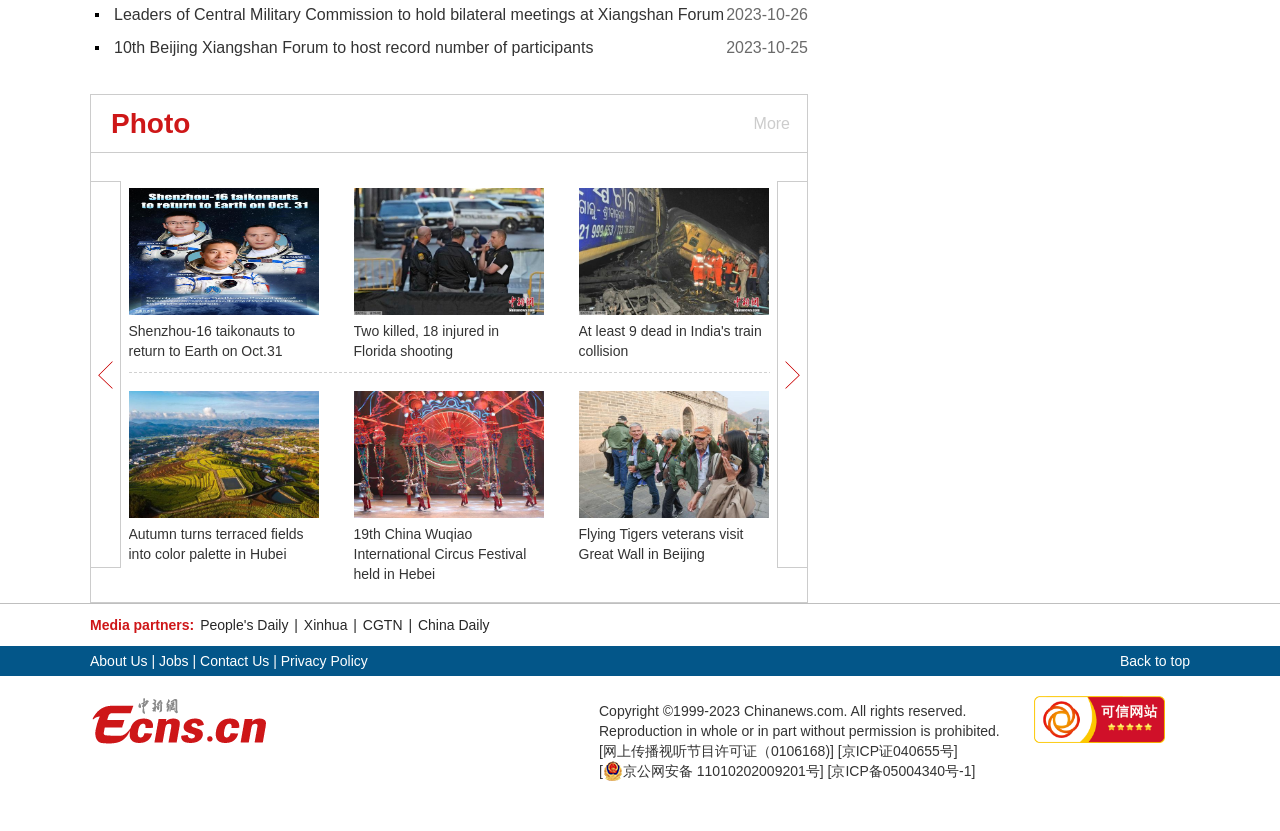Determine the bounding box coordinates of the target area to click to execute the following instruction: "View the 'Shenzhou-16 taikonauts to return to Earth on Oct.31' news article."

[0.1, 0.359, 0.249, 0.375]